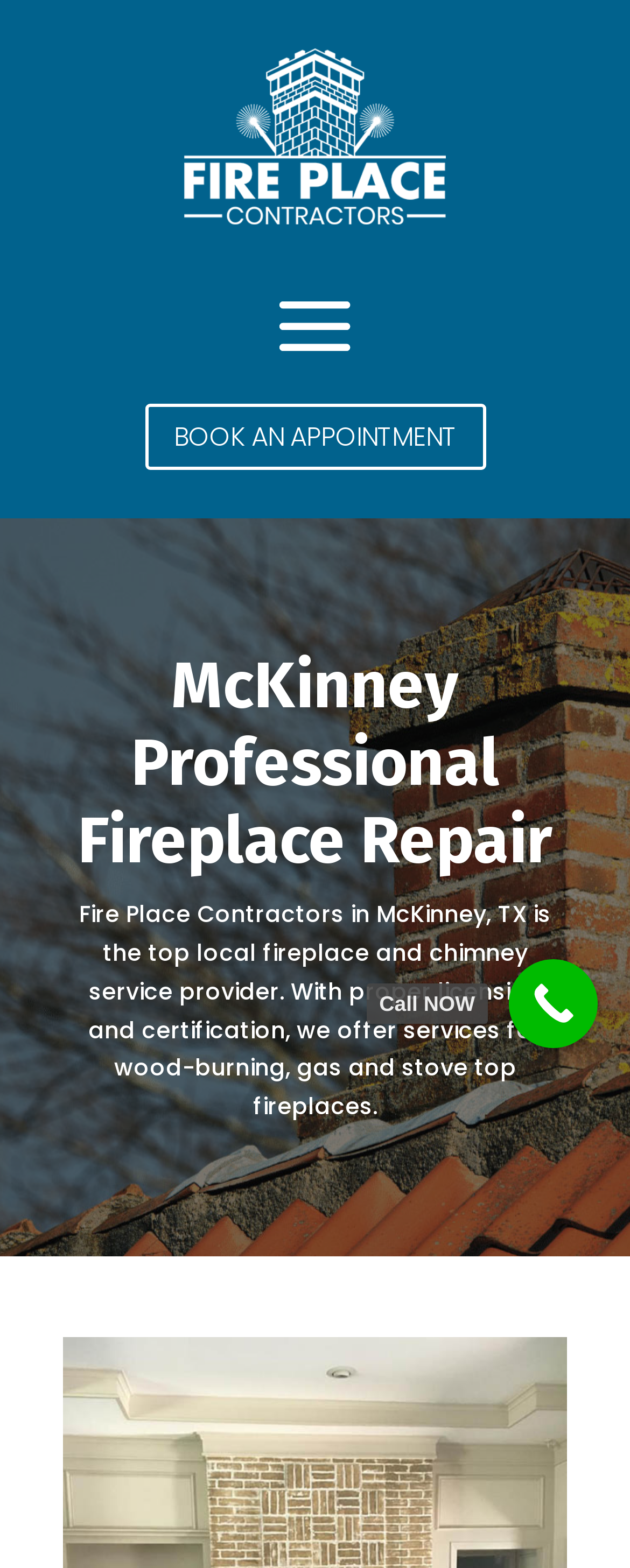Reply to the question below using a single word or brief phrase:
What is the purpose of the 'BOOK AN APPOINTMENT' button?

To schedule an appointment